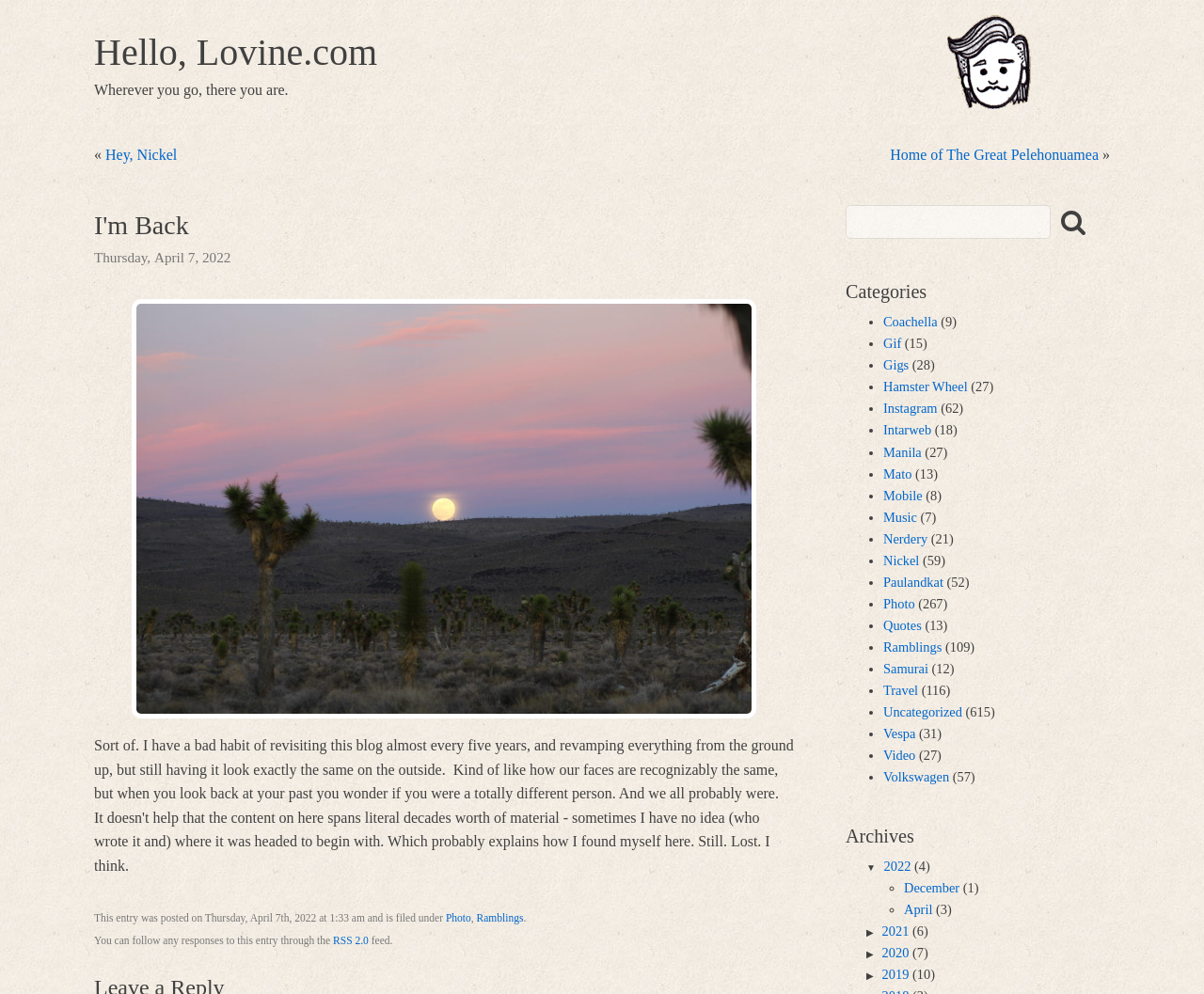What is the name of the link with 267 posts?
Based on the image content, provide your answer in one word or a short phrase.

Photo